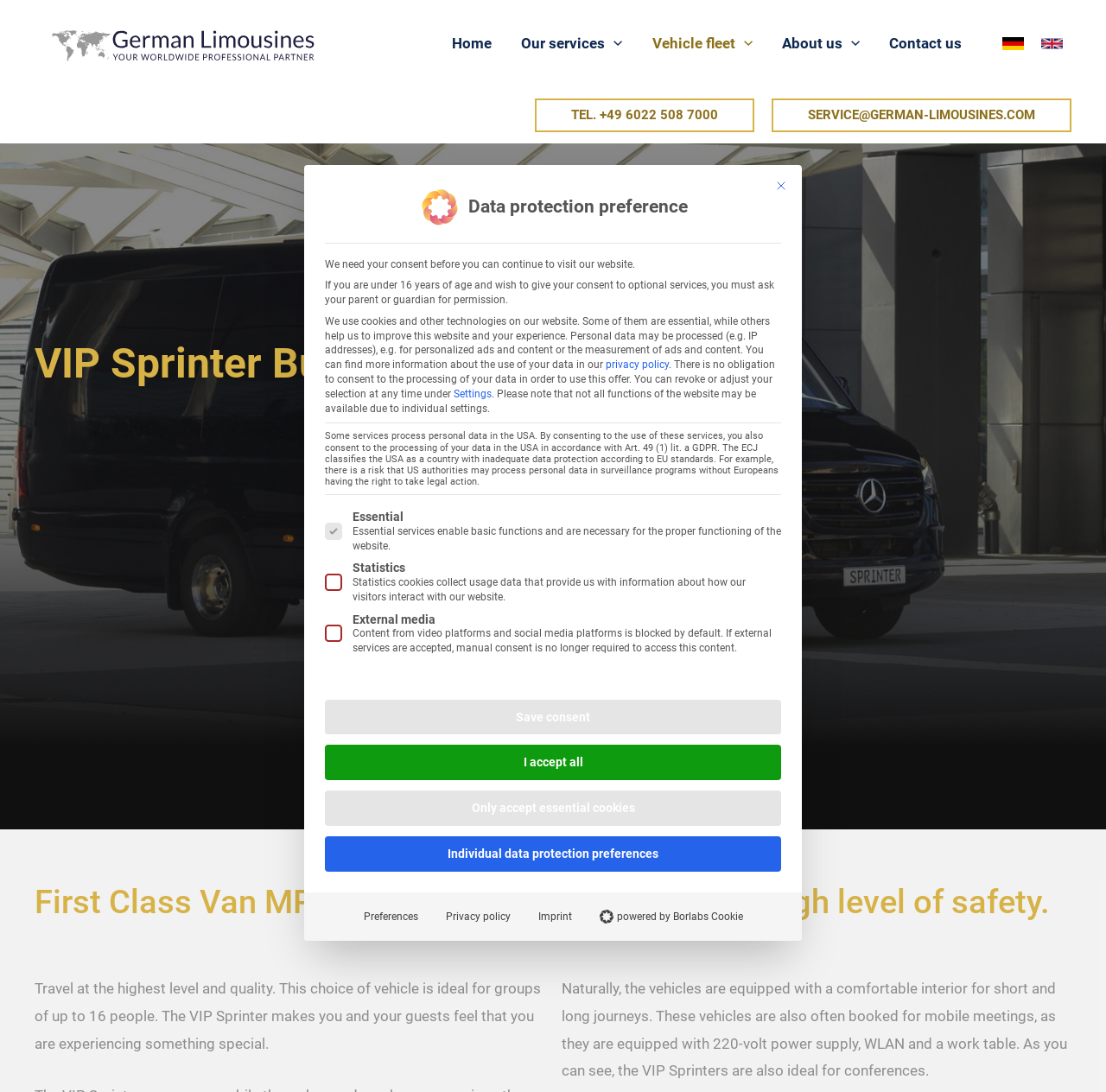Please find the bounding box for the UI element described by: "Data protection preference".

[0.423, 0.183, 0.622, 0.196]